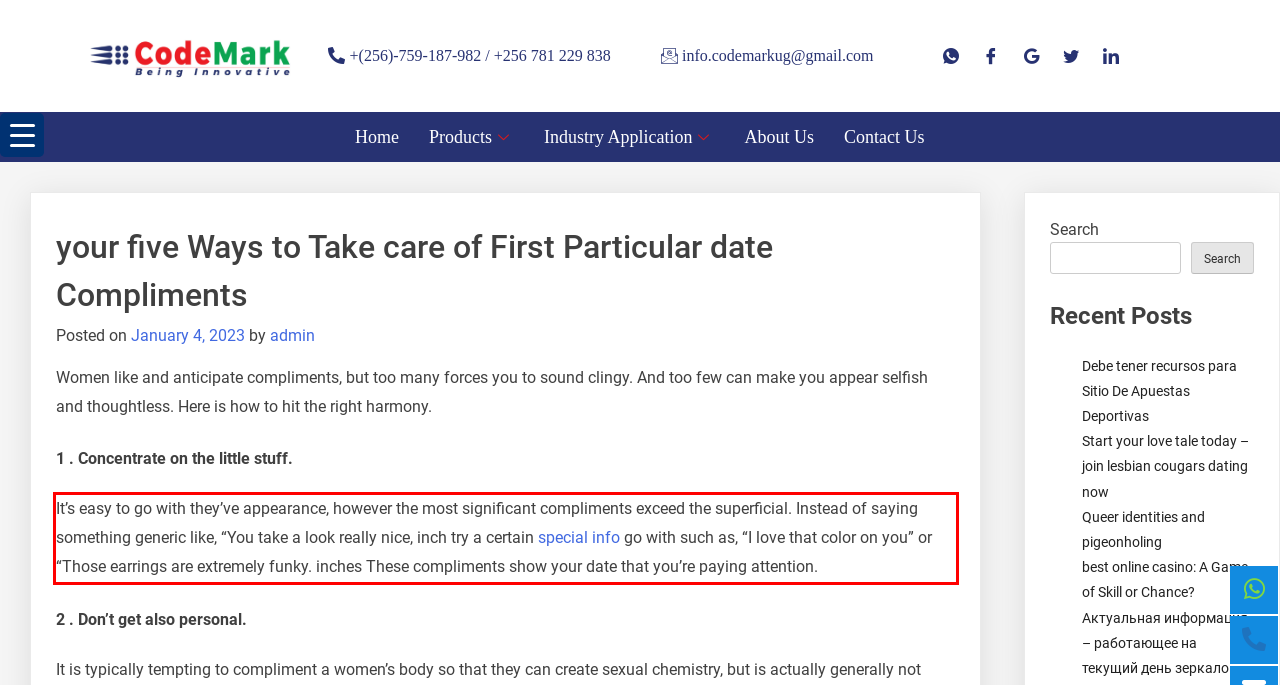Given a webpage screenshot, identify the text inside the red bounding box using OCR and extract it.

It’s easy to go with they’ve appearance, however the most significant compliments exceed the superficial. Instead of saying something generic like, “You take a look really nice, inch try a certain special info go with such as, “I love that color on you” or “Those earrings are extremely funky. inches These compliments show your date that you’re paying attention.